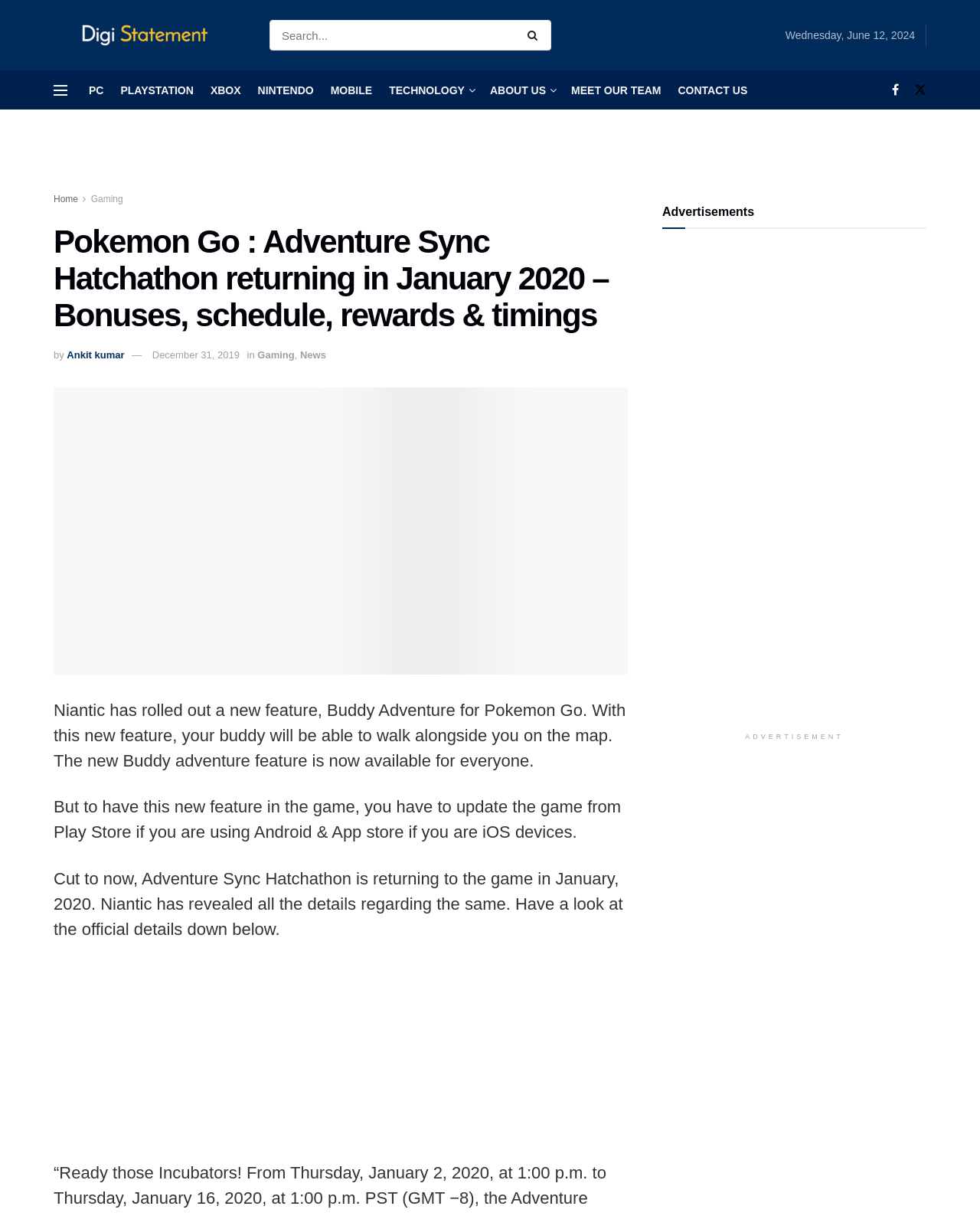Please locate the bounding box coordinates of the element that should be clicked to complete the given instruction: "Read about Pokemon Go news".

[0.615, 0.576, 0.638, 0.633]